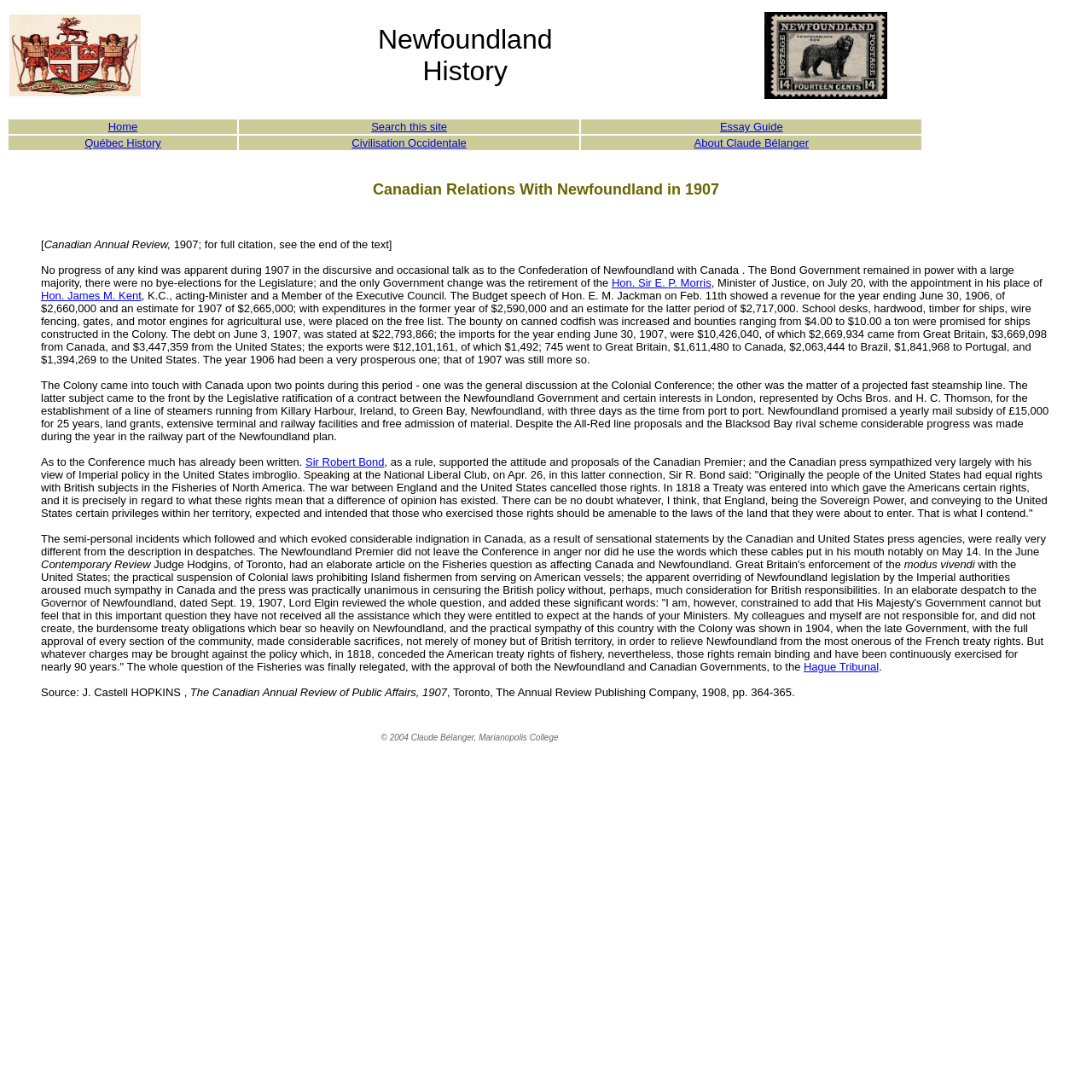Find the bounding box coordinates for the element described here: "Hon. James M. Kent".

[0.038, 0.265, 0.13, 0.277]